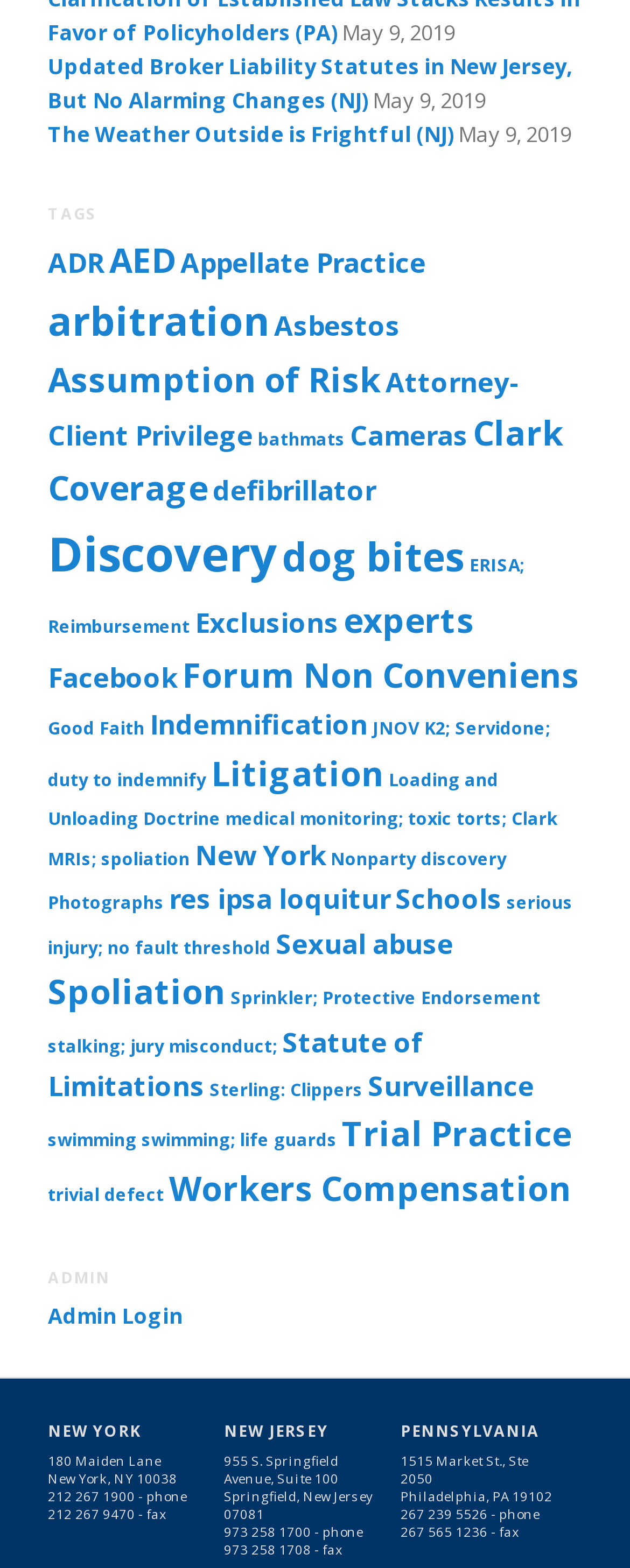Please determine the bounding box coordinates of the element's region to click for the following instruction: "Click on 'Updated Broker Liability Statutes in New Jersey, But No Alarming Changes (NJ)' link".

[0.076, 0.033, 0.909, 0.073]